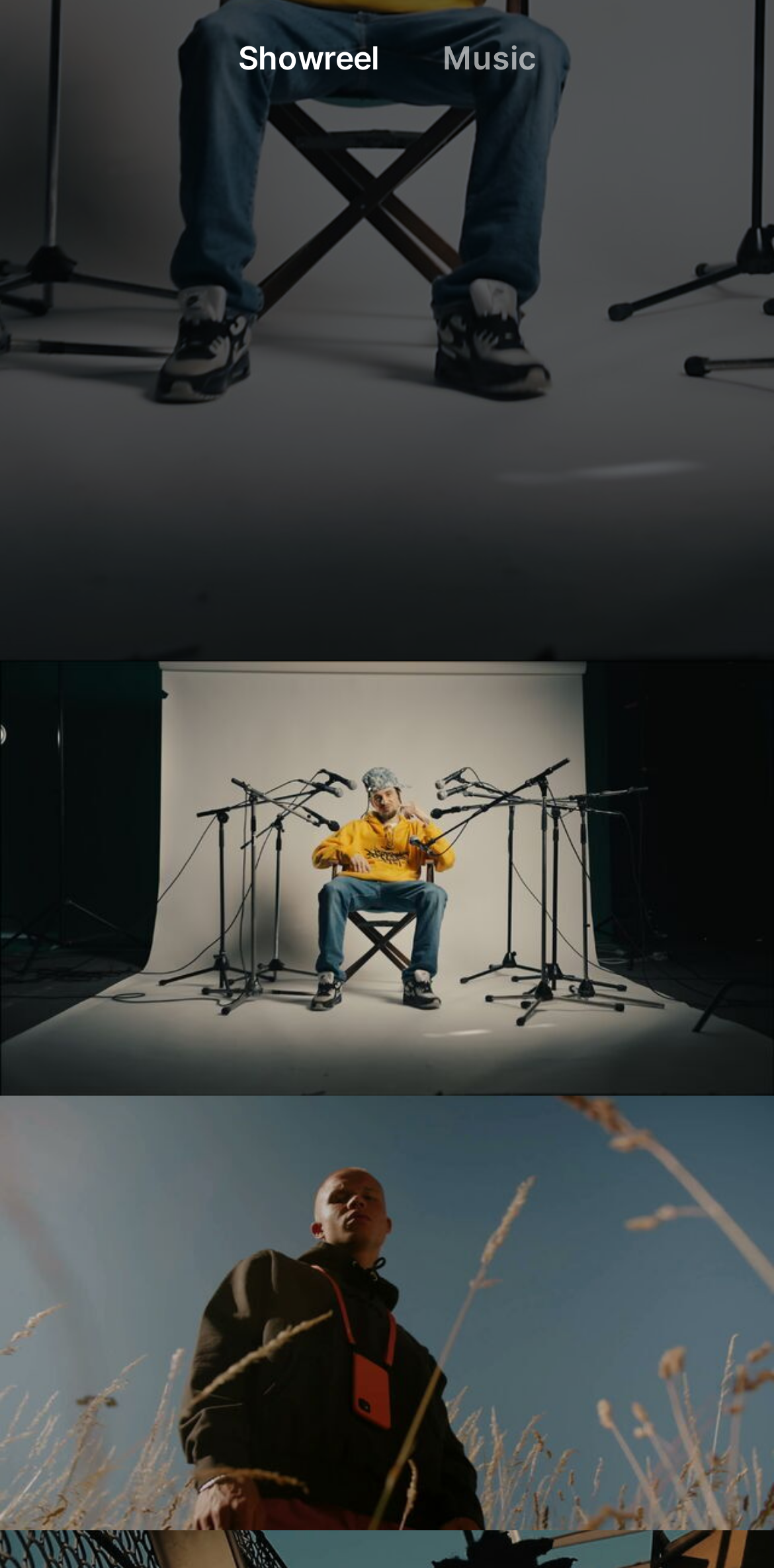Using the format (top-left x, top-left y, bottom-right x, bottom-right y), provide the bounding box coordinates for the described UI element. All values should be floating point numbers between 0 and 1: Blog

None